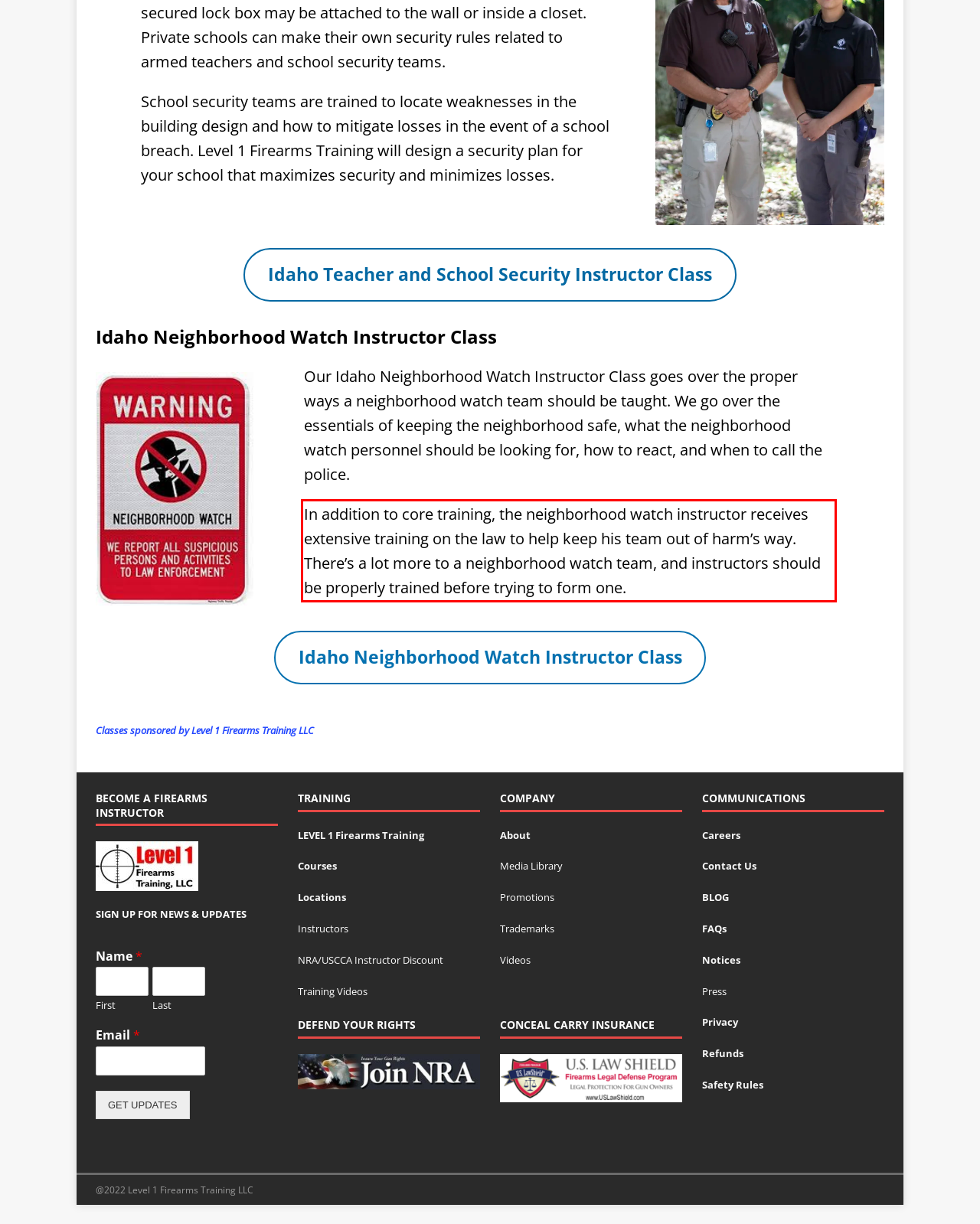Please perform OCR on the text within the red rectangle in the webpage screenshot and return the text content.

In addition to core training, the neighborhood watch instructor receives extensive training on the law to help keep his team out of harm’s way. There’s a lot more to a neighborhood watch team, and instructors should be properly trained before trying to form one.